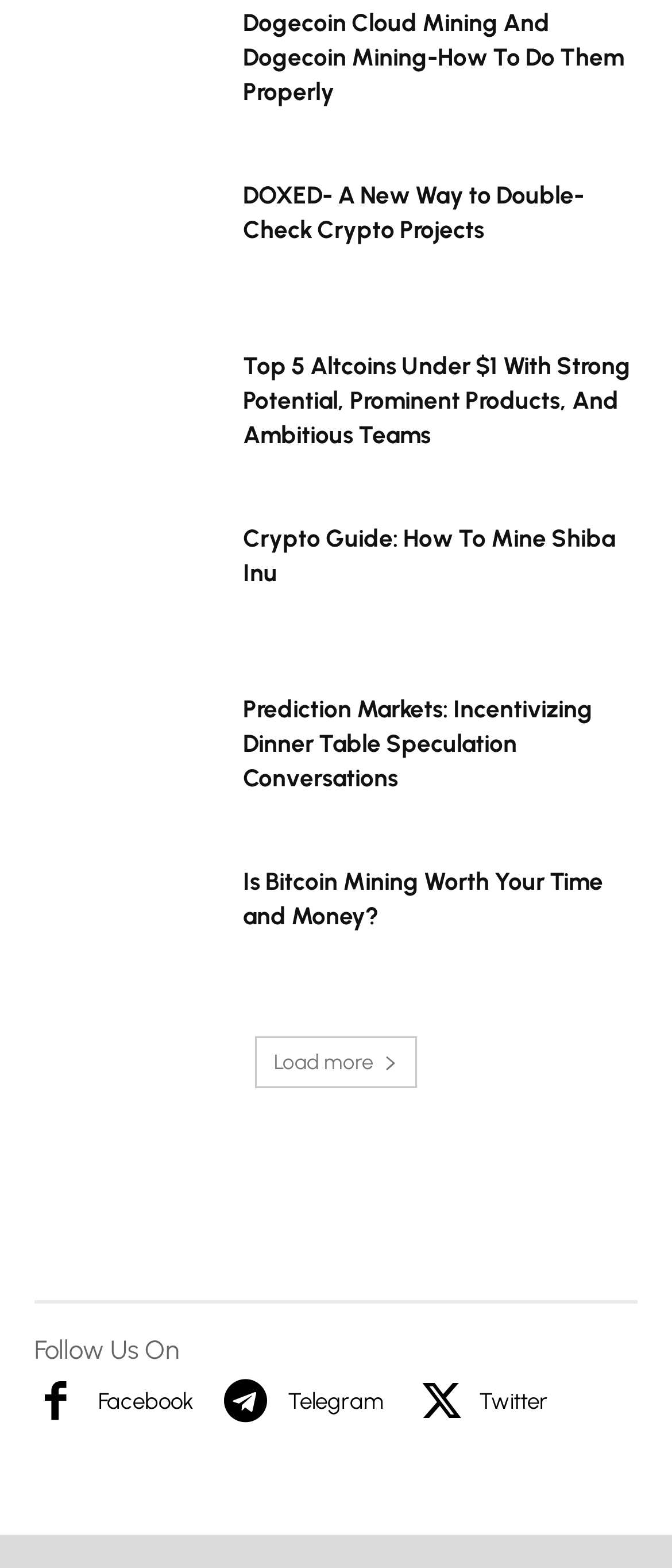Please respond in a single word or phrase: 
What is the topic of the first article?

Dogecoin Cloud Mining